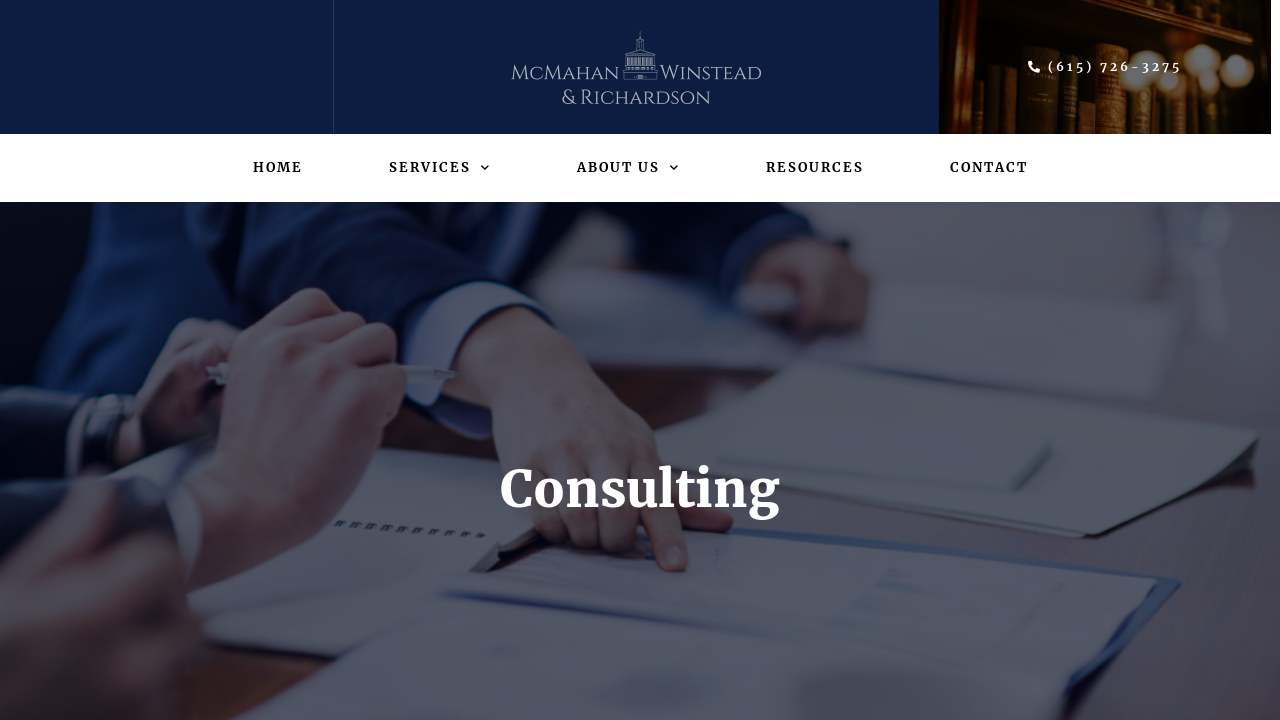Please examine the image and answer the question with a detailed explanation:
What is the first main menu item?

I found the first main menu item by looking at the link element with the text 'HOME' which has a bounding box with coordinates [0.164, 0.186, 0.27, 0.281]. This element is the first one in the sequence of main menu items.